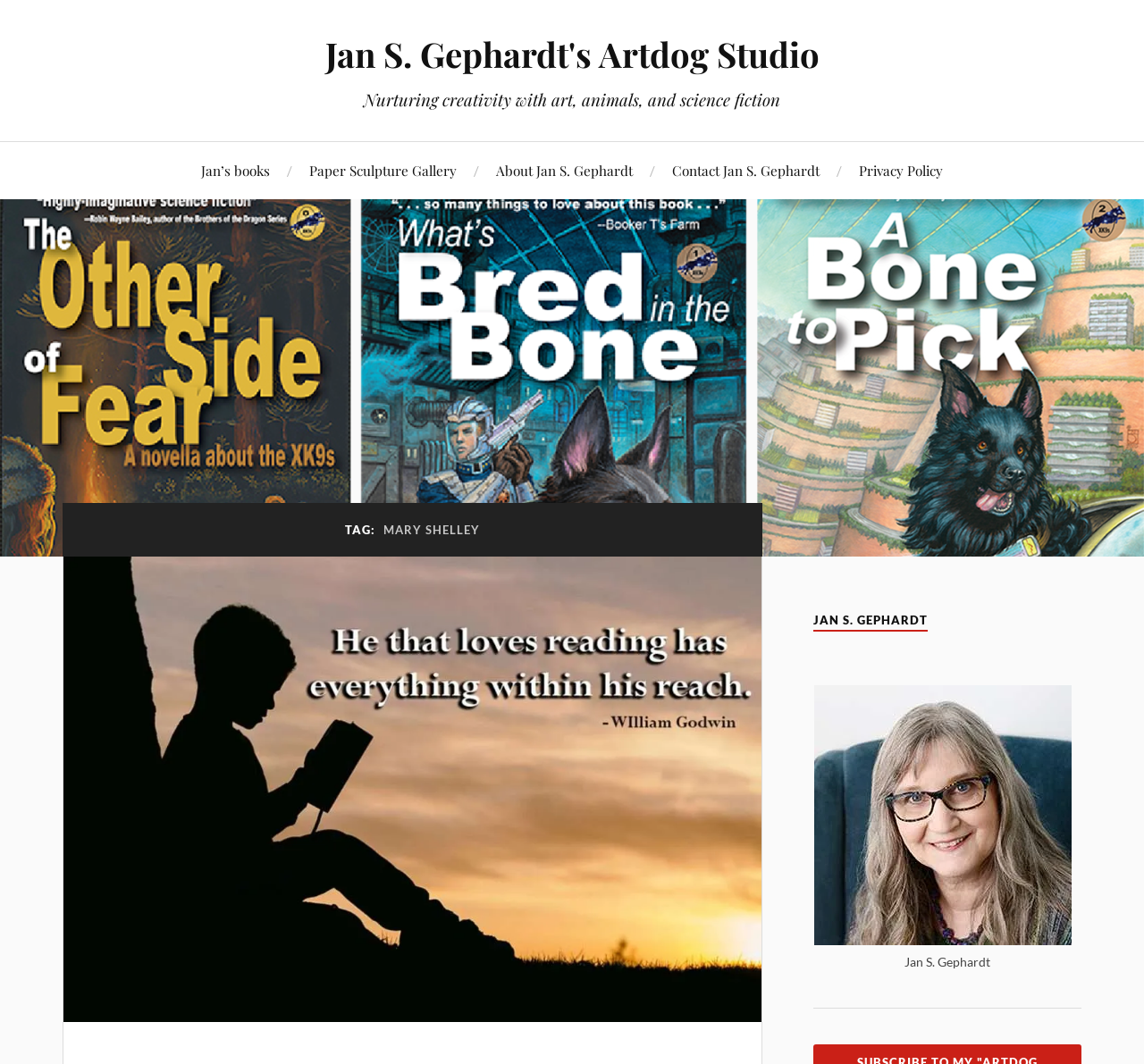Utilize the details in the image to thoroughly answer the following question: What is the name of the studio?

The name of the studio can be found in the link 'Jan S. Gephardt's Artdog Studio' at the top of the webpage, which suggests that the webpage is related to the studio.